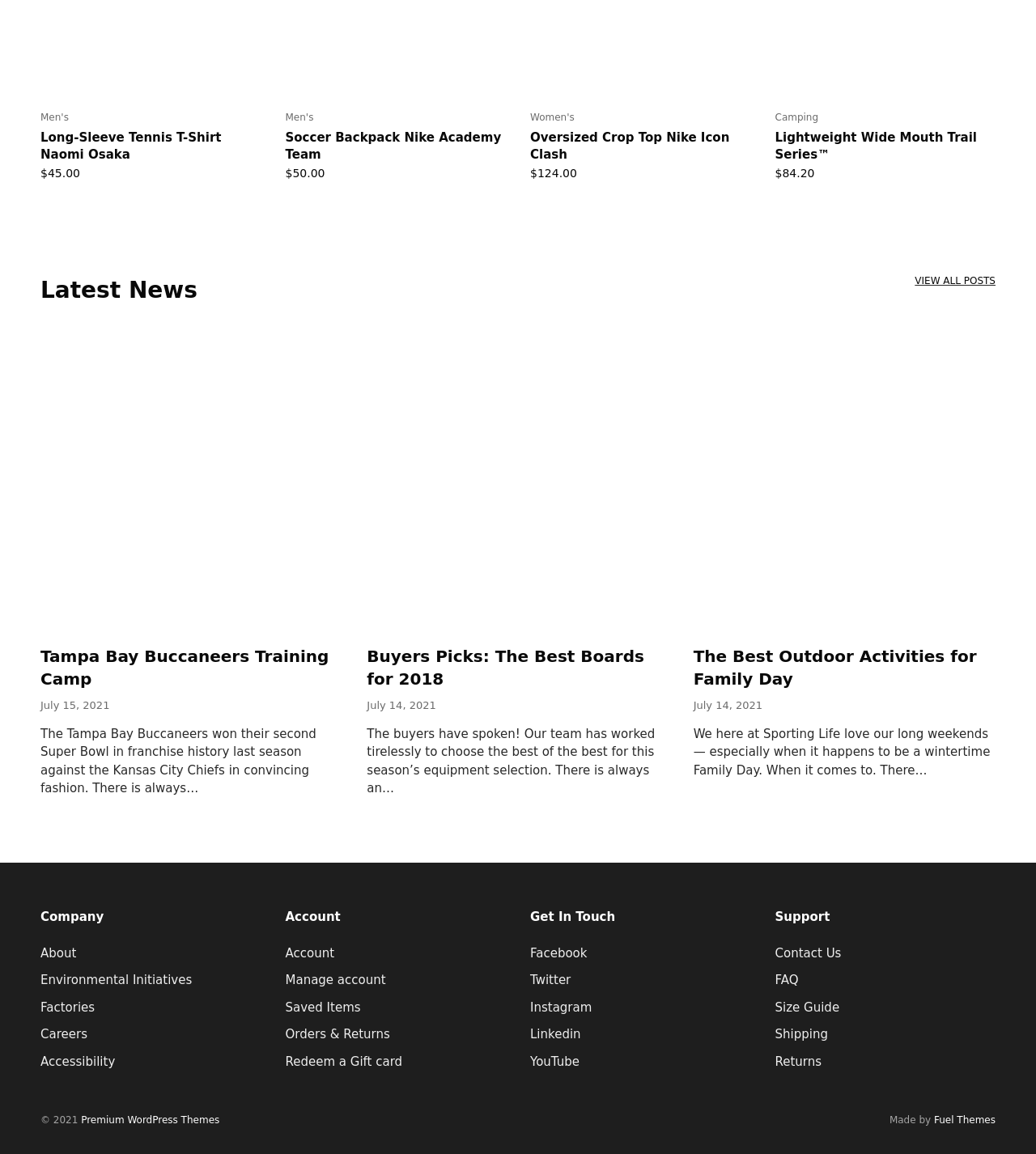Identify the bounding box coordinates of the area you need to click to perform the following instruction: "View all posts".

[0.883, 0.238, 0.961, 0.248]